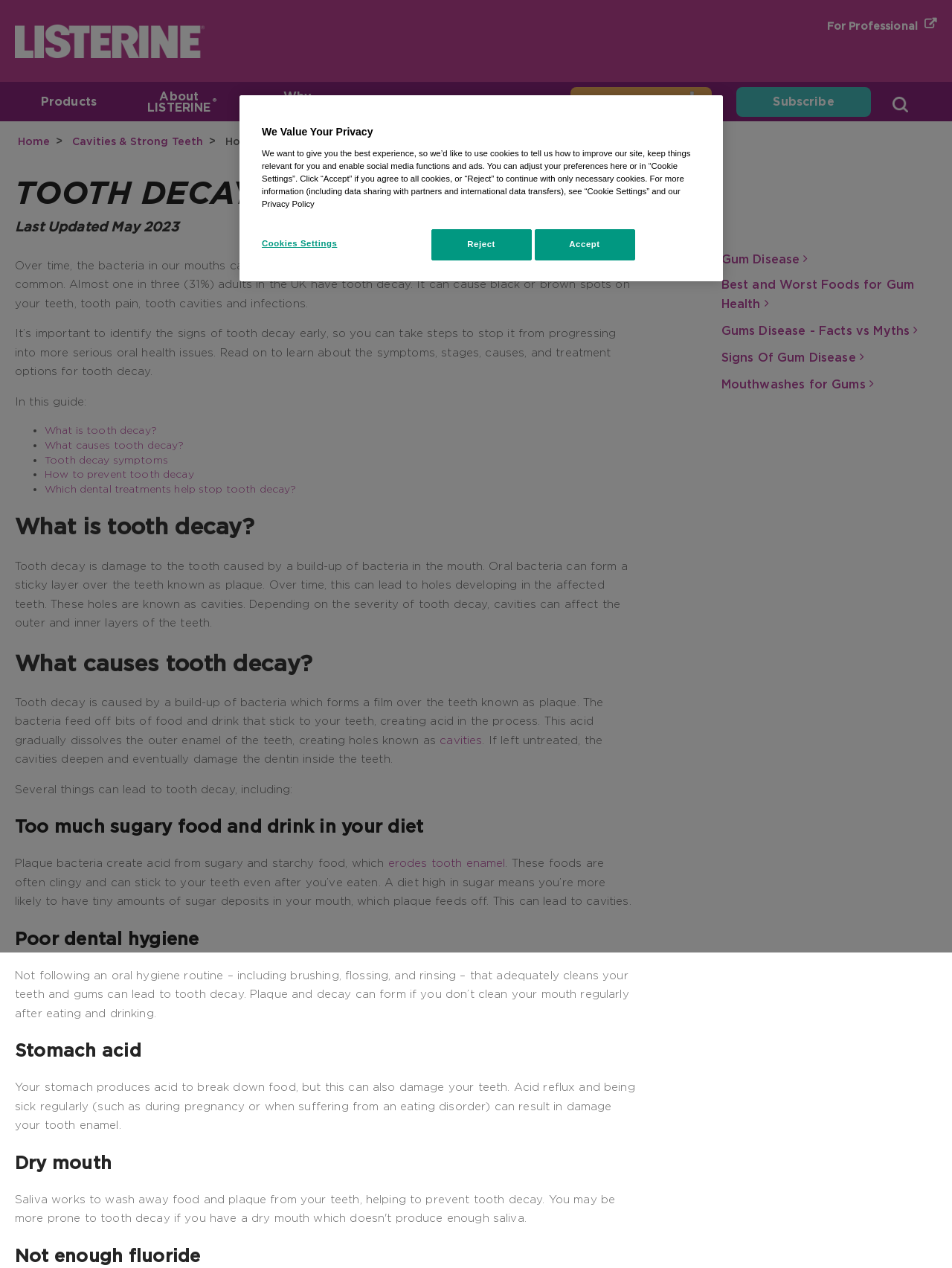Please answer the following question using a single word or phrase: 
What is the main topic of this webpage?

Tooth Decay